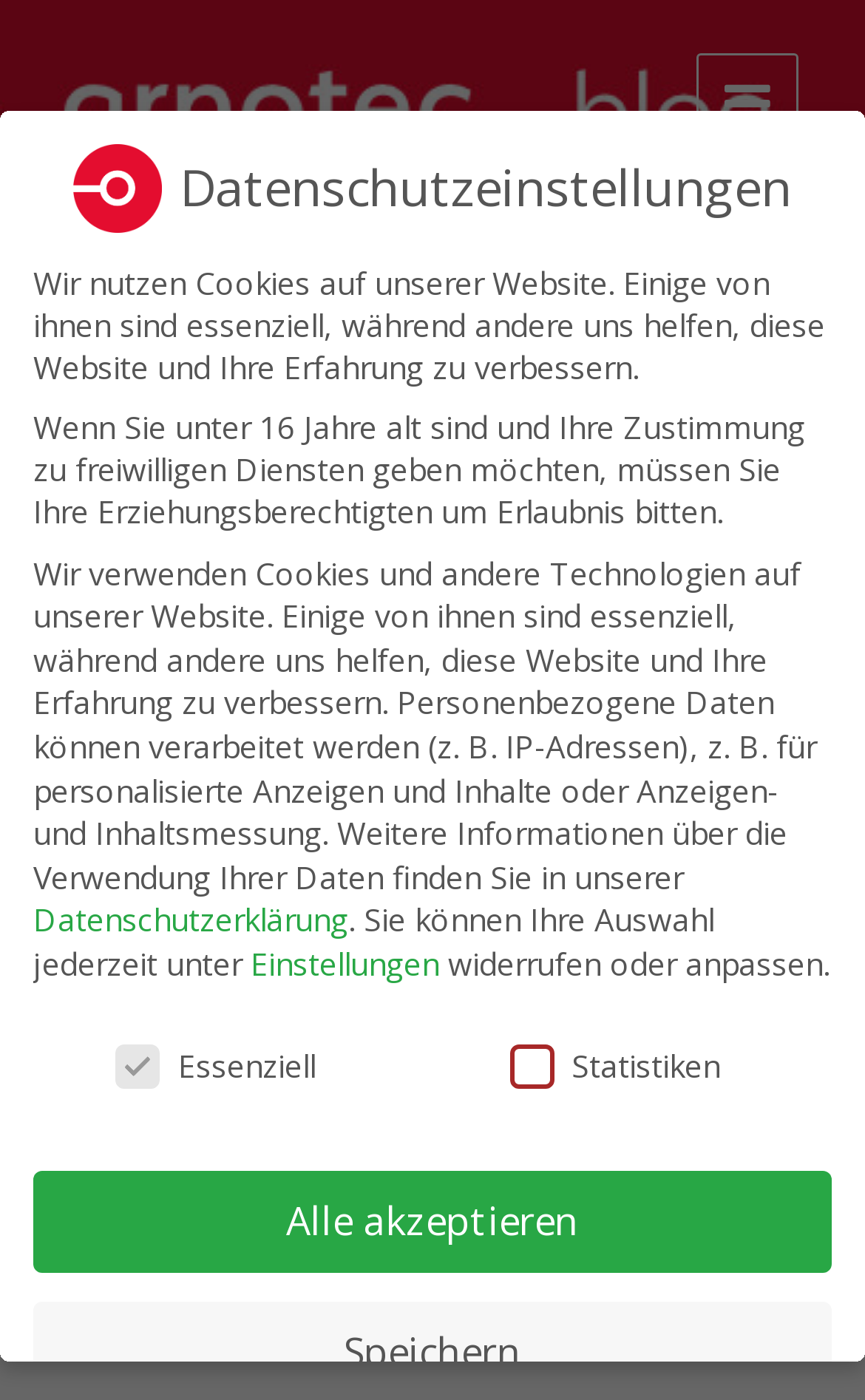Locate the bounding box coordinates of the clickable element to fulfill the following instruction: "Click the 'Datenschutzerklärung' link". Provide the coordinates as four float numbers between 0 and 1 in the format [left, top, right, bottom].

[0.038, 0.642, 0.403, 0.672]